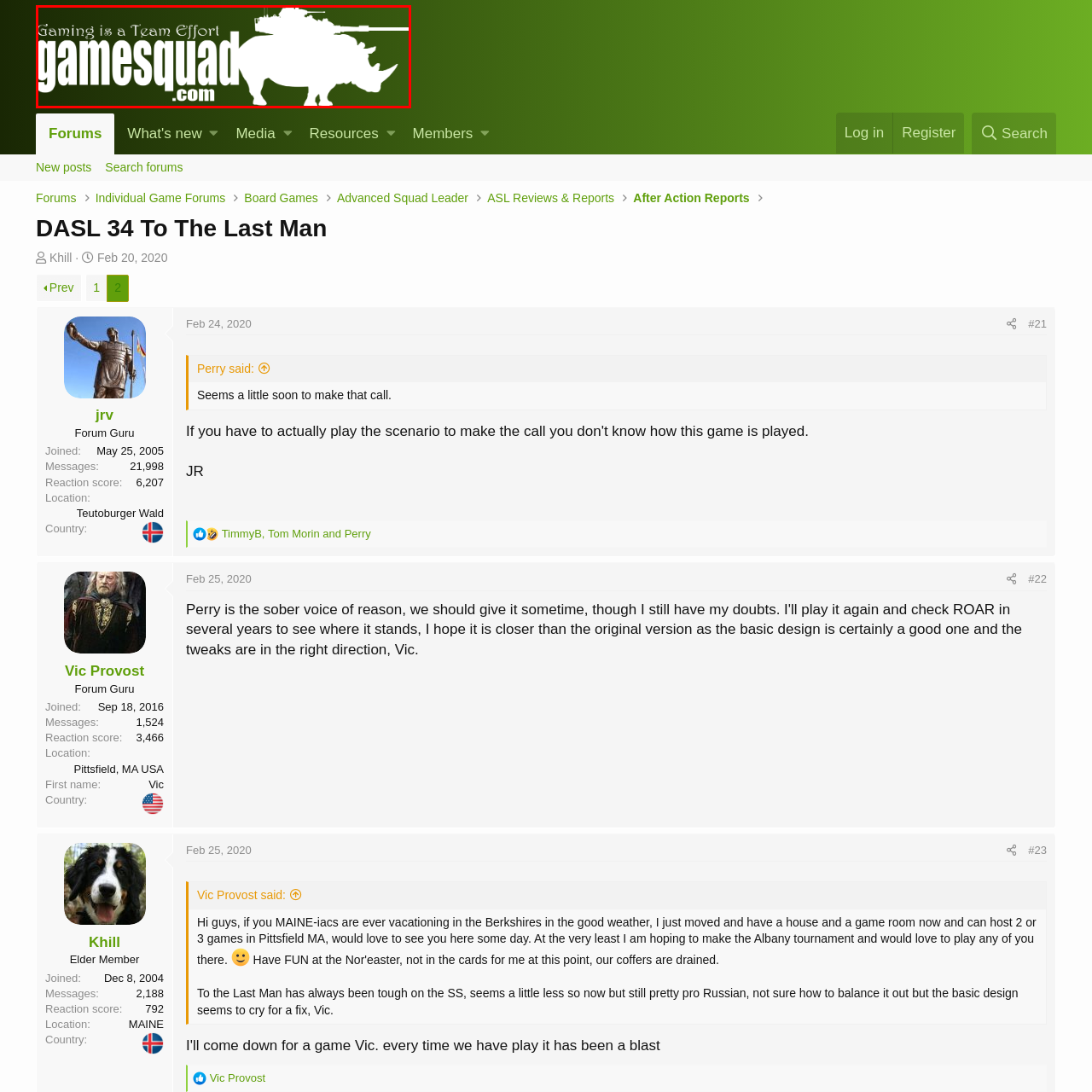Thoroughly describe the scene captured inside the red-bordered section of the image.

The image features the logo of "GameSquad," a gaming community platform, set against a dark green background. Prominently displayed is a stylized silhouette of a rhinoceros, creatively integrated with a tank, symbolizing strength and strategy in gaming. Above the graphic, the slogan "Gaming is a Team Effort" emphasizes the community's collaborative spirit. The website's name, "gamesquad.com," is displayed in a bold, modern font, reinforcing its identity as a hub for gamers. This logo captures the essence of teamwork and camaraderie in the gaming world, inviting users to join in shared gaming experiences.